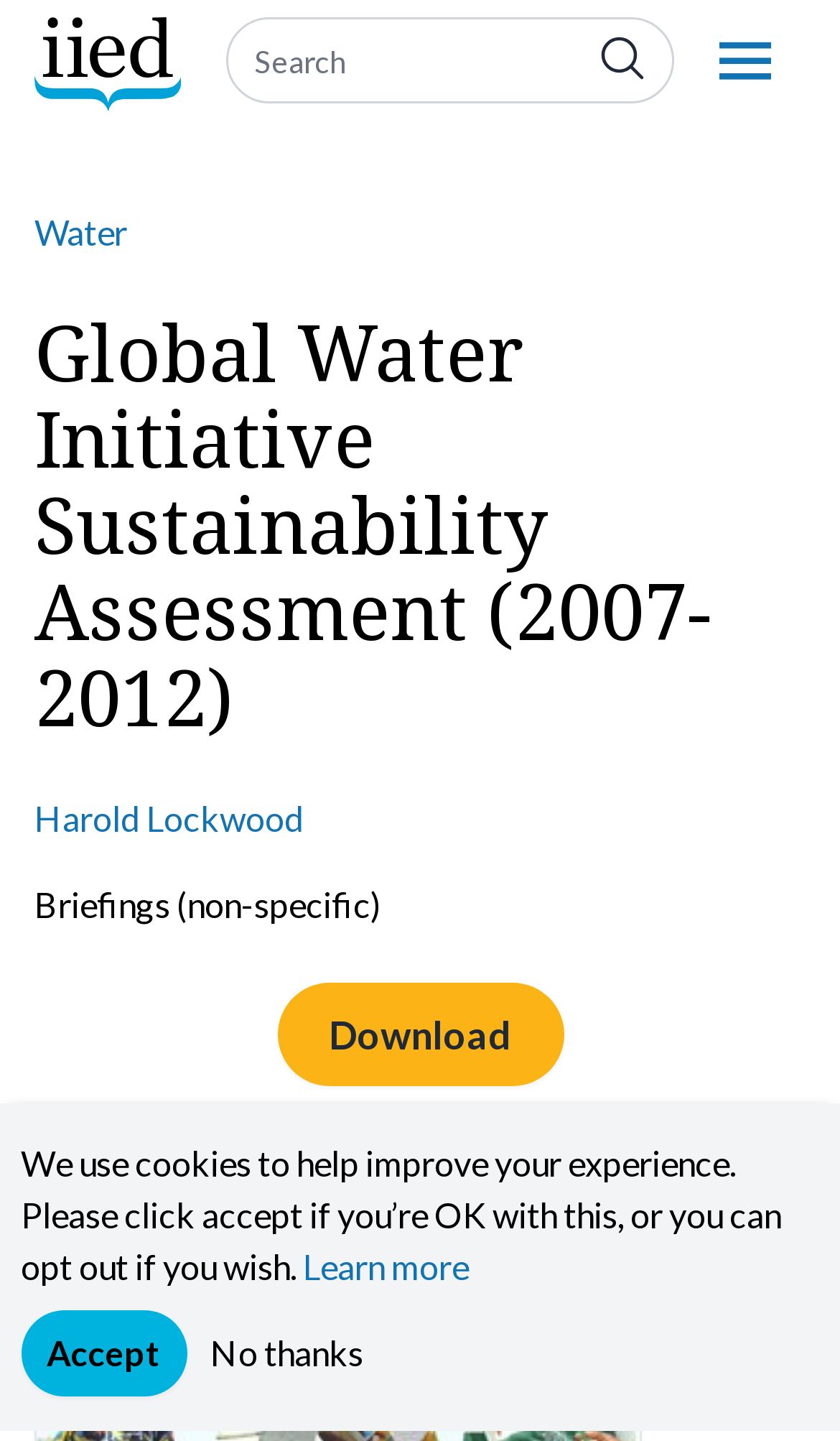Given the webpage screenshot, identify the bounding box of the UI element that matches this description: "No thanks".

[0.251, 0.921, 0.433, 0.957]